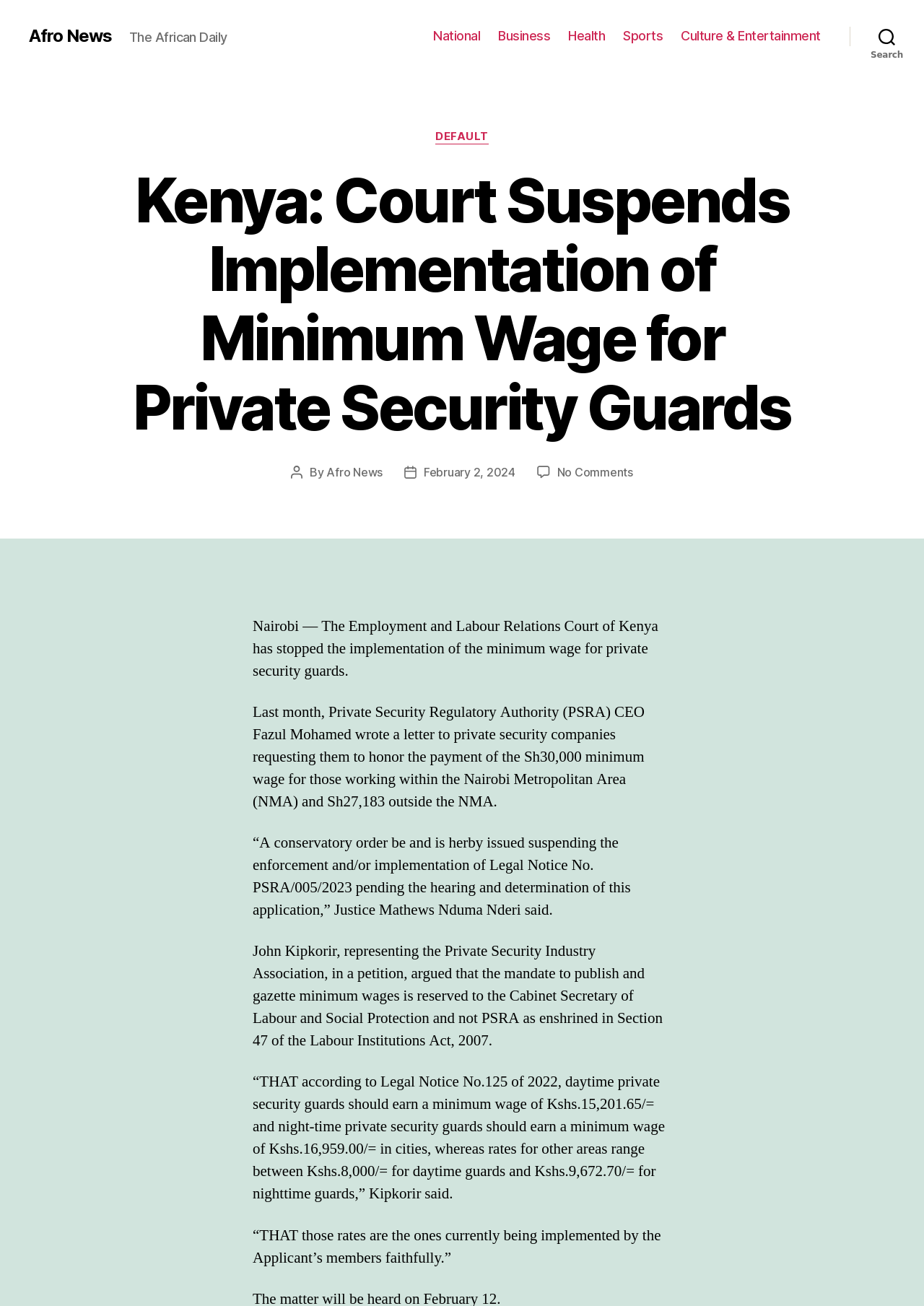Determine the bounding box coordinates of the region to click in order to accomplish the following instruction: "Click on the 'Search' button". Provide the coordinates as four float numbers between 0 and 1, specifically [left, top, right, bottom].

[0.92, 0.015, 1.0, 0.04]